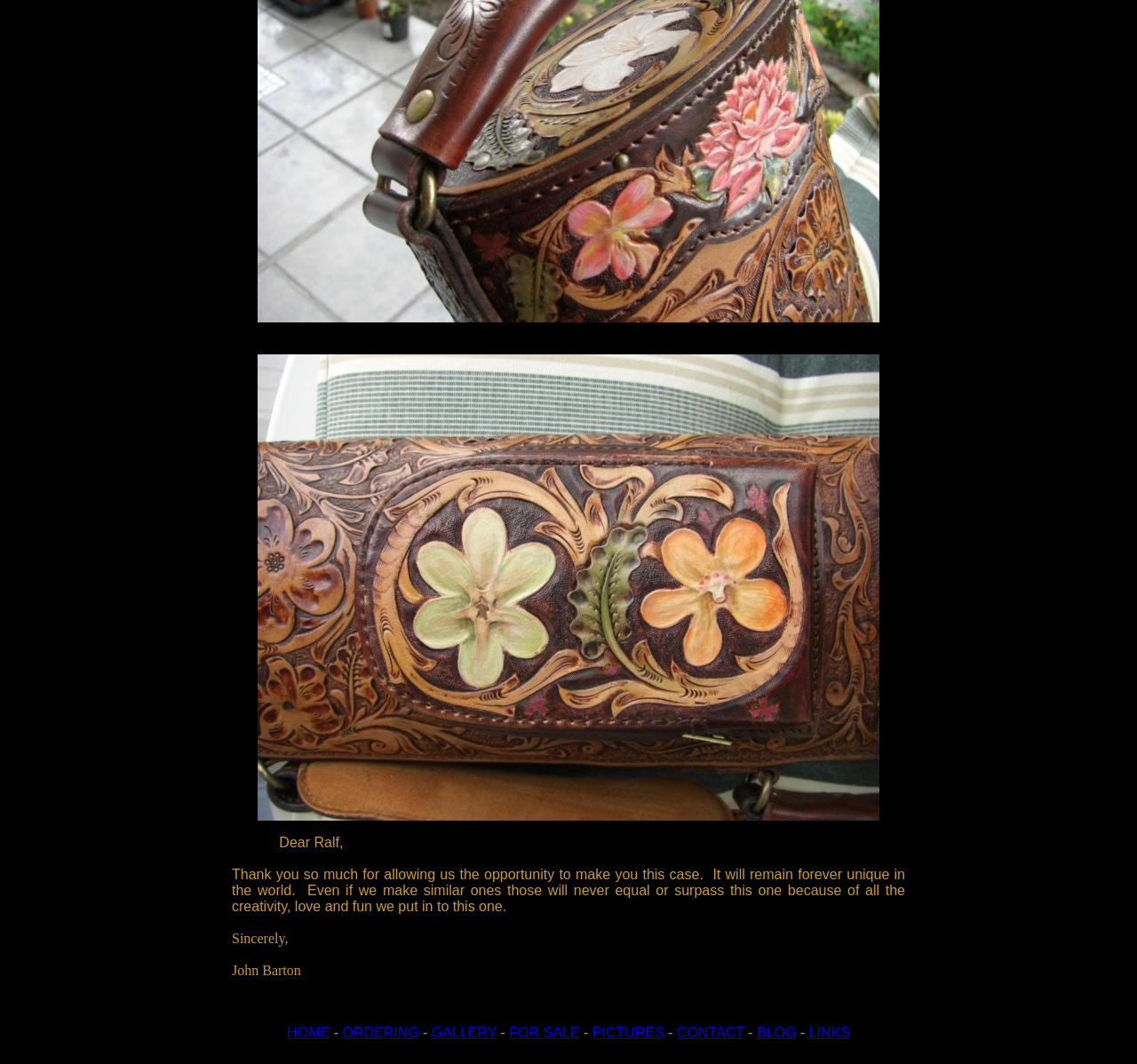Who wrote the letter?
Use the image to answer the question with a single word or phrase.

John Barton